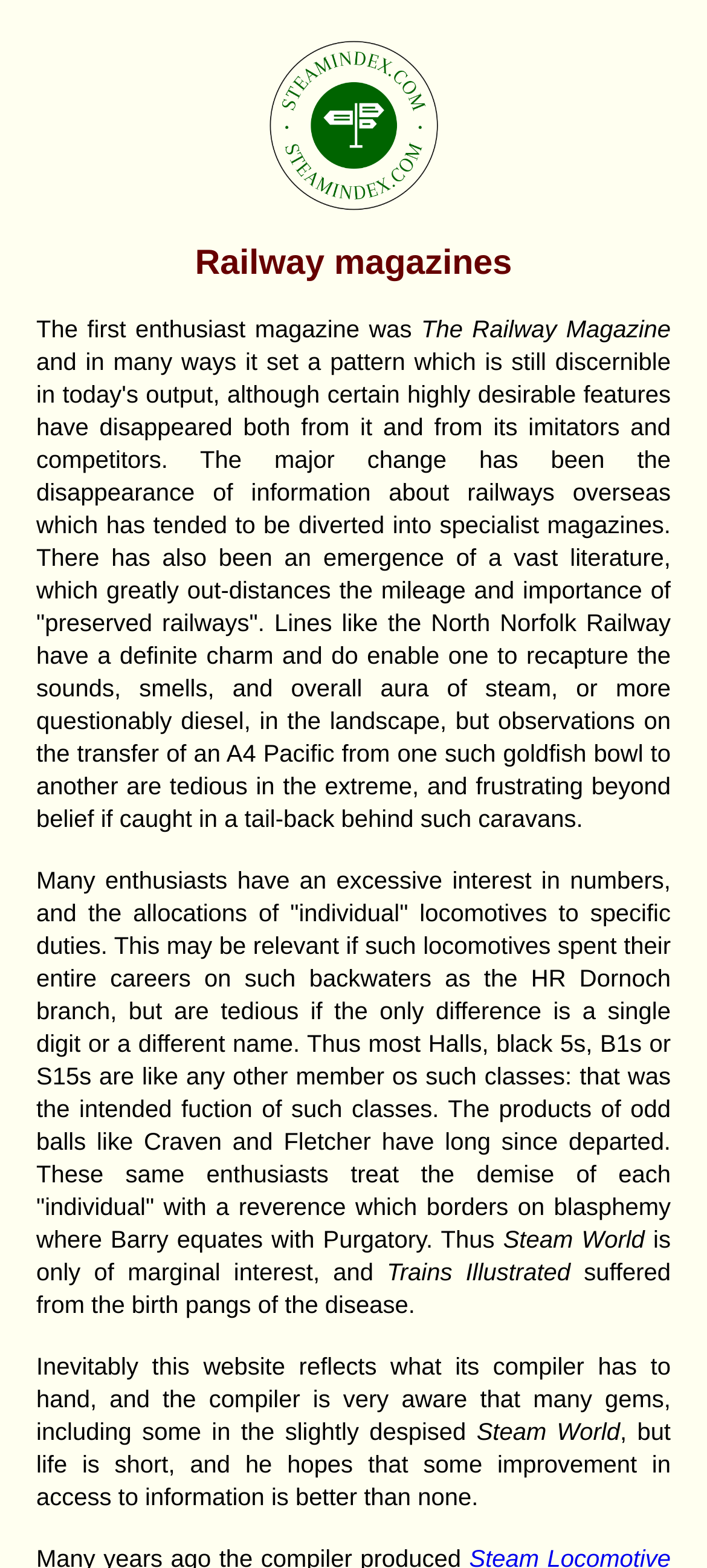What is the tone of the text on this webpage?
Based on the image content, provide your answer in one word or a short phrase.

Critical